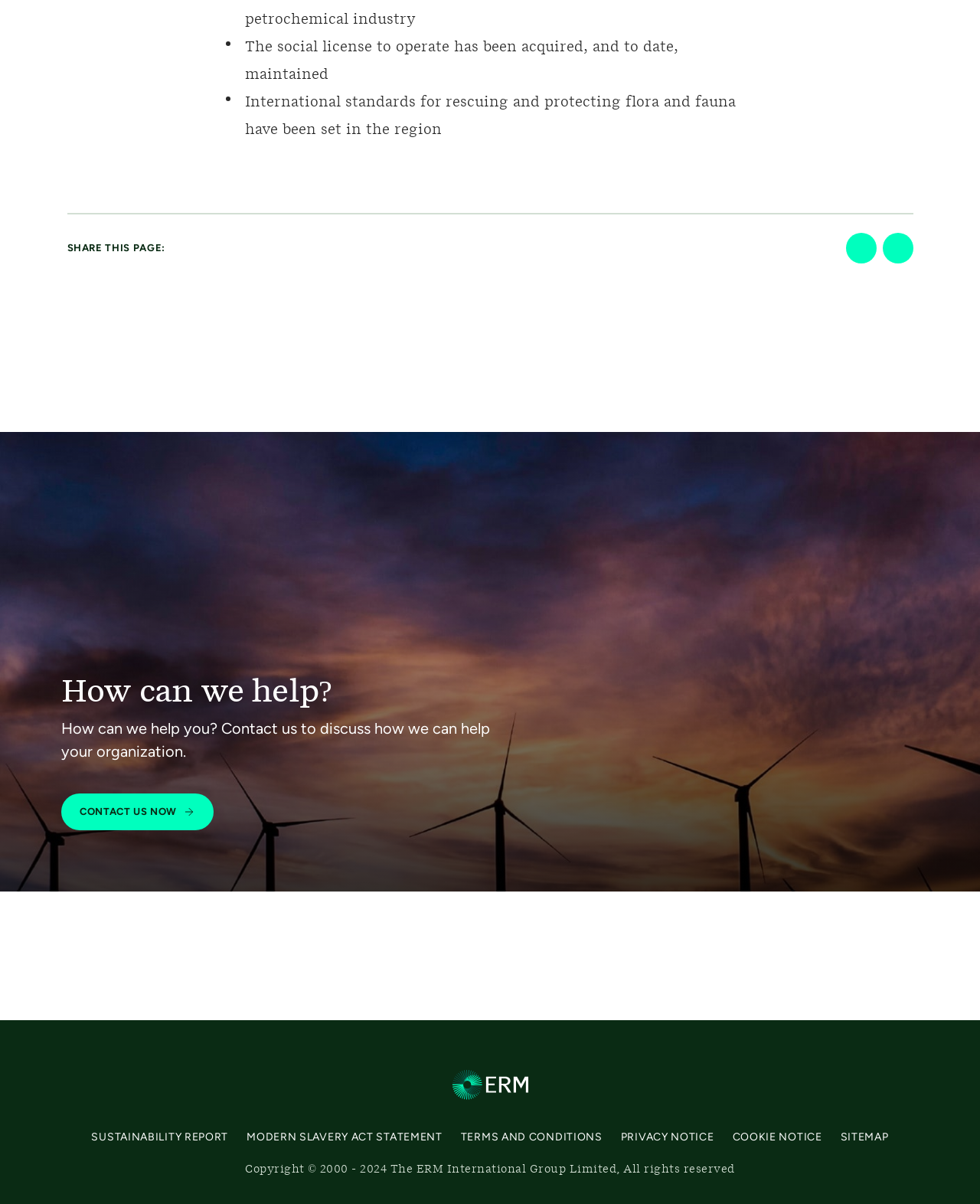How many links are there in the 'SHARE THIS PAGE' section?
Please answer the question with as much detail as possible using the screenshot.

In the 'SHARE THIS PAGE' section, there are two links with bounding box coordinates [0.863, 0.193, 0.894, 0.219] and [0.9, 0.193, 0.932, 0.219], respectively.